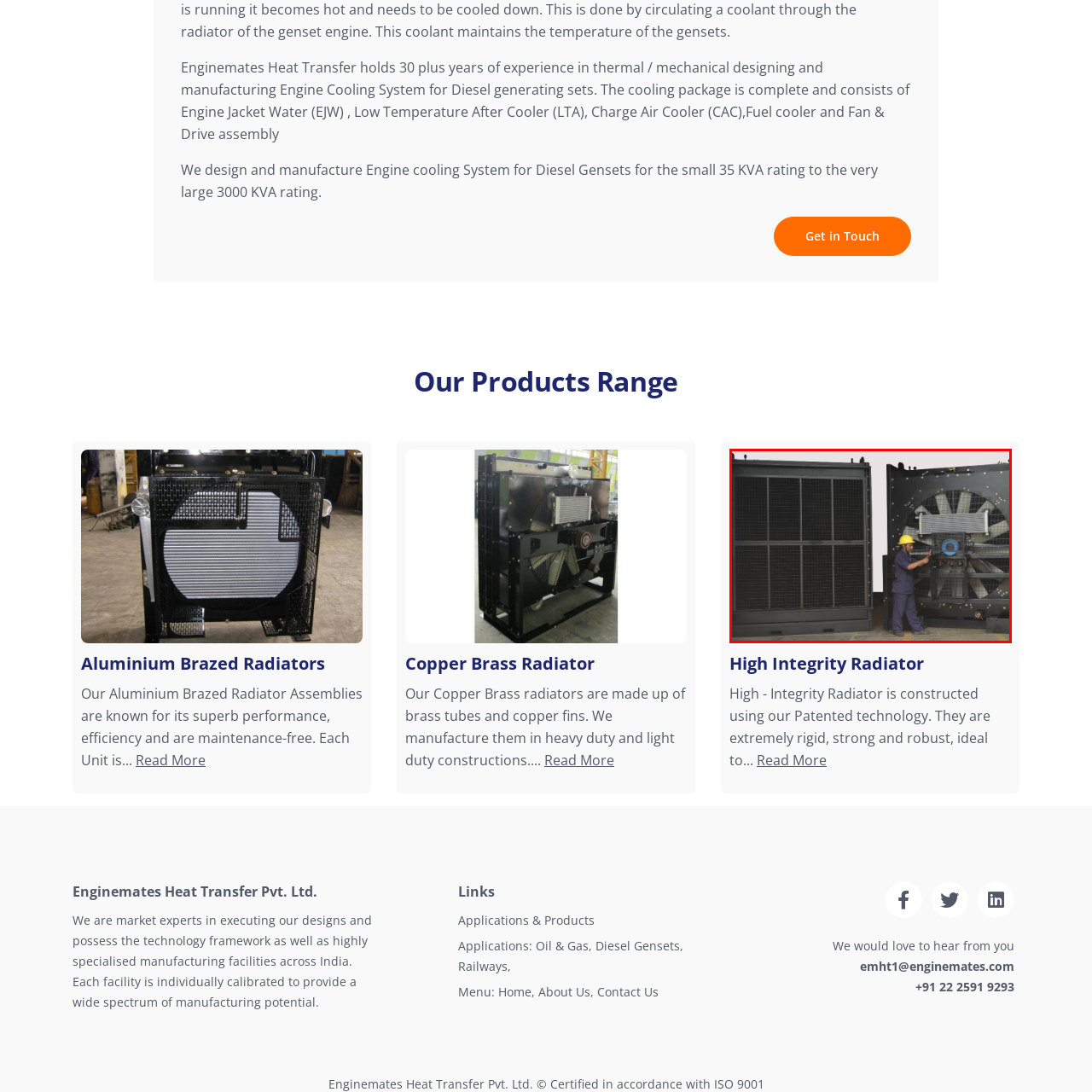What is the technician wearing on their head?
Look at the image inside the red bounding box and craft a detailed answer using the visual details you can see.

The caption states that the technician is dressed in a blue uniform and a protective yellow helmet, which implies that the technician is wearing a yellow helmet on their head.